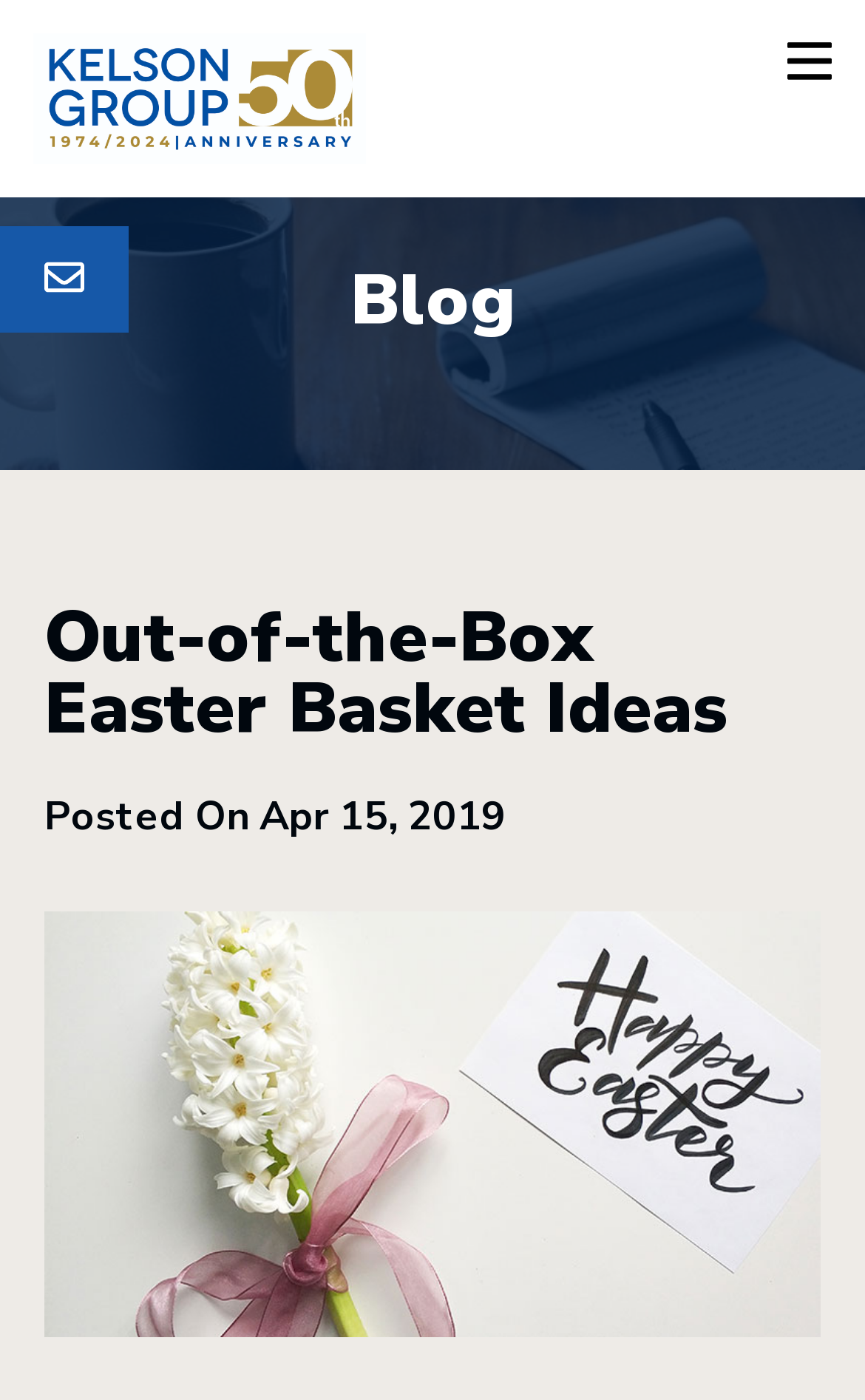Provide a brief response to the question using a single word or phrase: 
What is the category of the webpage content?

Blog